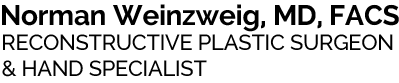Identify and describe all the elements present in the image.

The image displays the logo and title of Dr. Norman Weinzweig, who is a reconstructive plastic surgeon and hand specialist. The prominent text clearly states his name, credentials (MD, FACS), and areas of expertise, emphasizing his professional focus on hand surgery and reconstruction. This logo serves as a visual identifier for his practice, associated with advanced care and surgical intervention for hand-related conditions, highlighting his dedication to improving patient outcomes in the field of hand surgery.